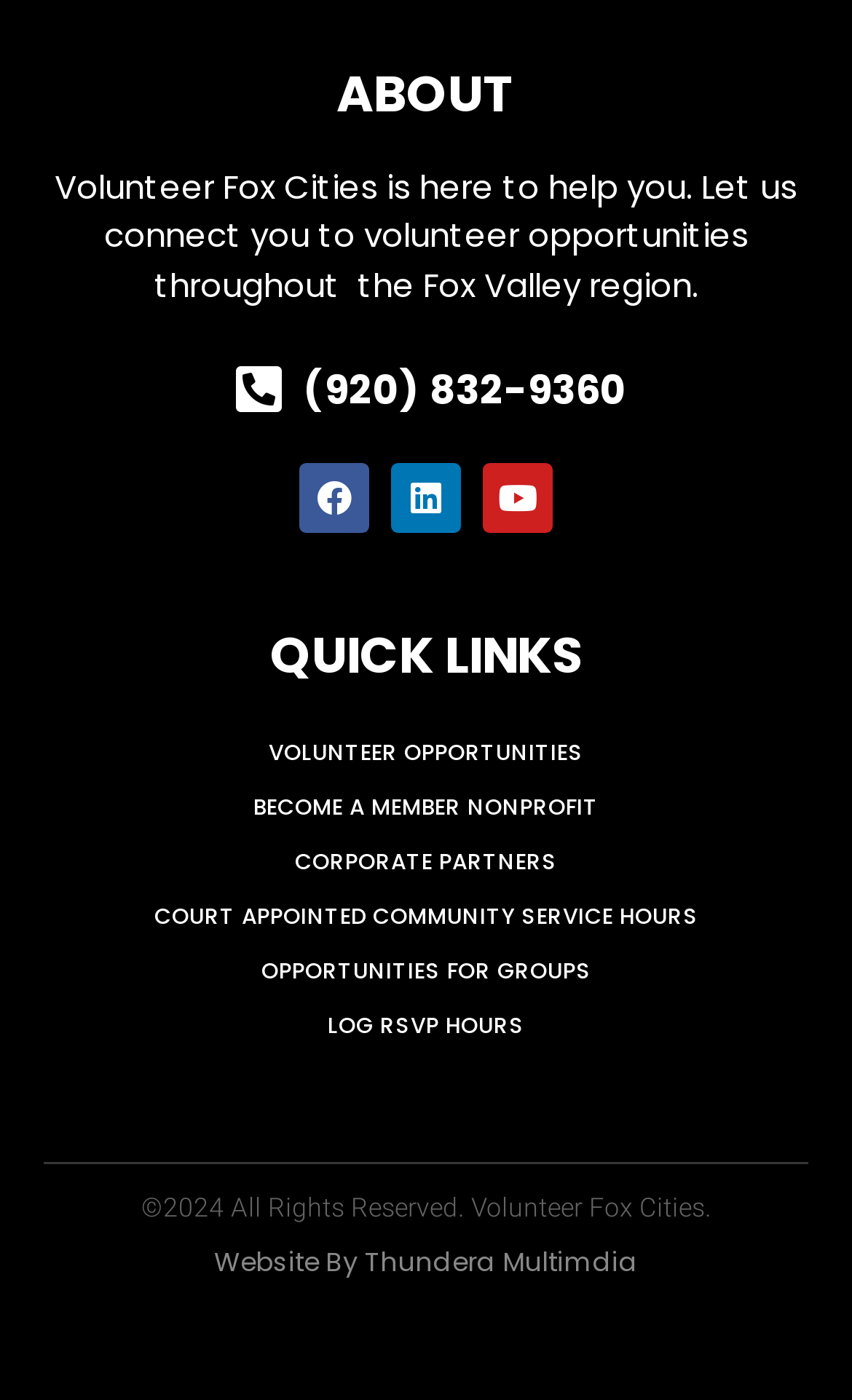What is the copyright year of the website?
Using the picture, provide a one-word or short phrase answer.

2024